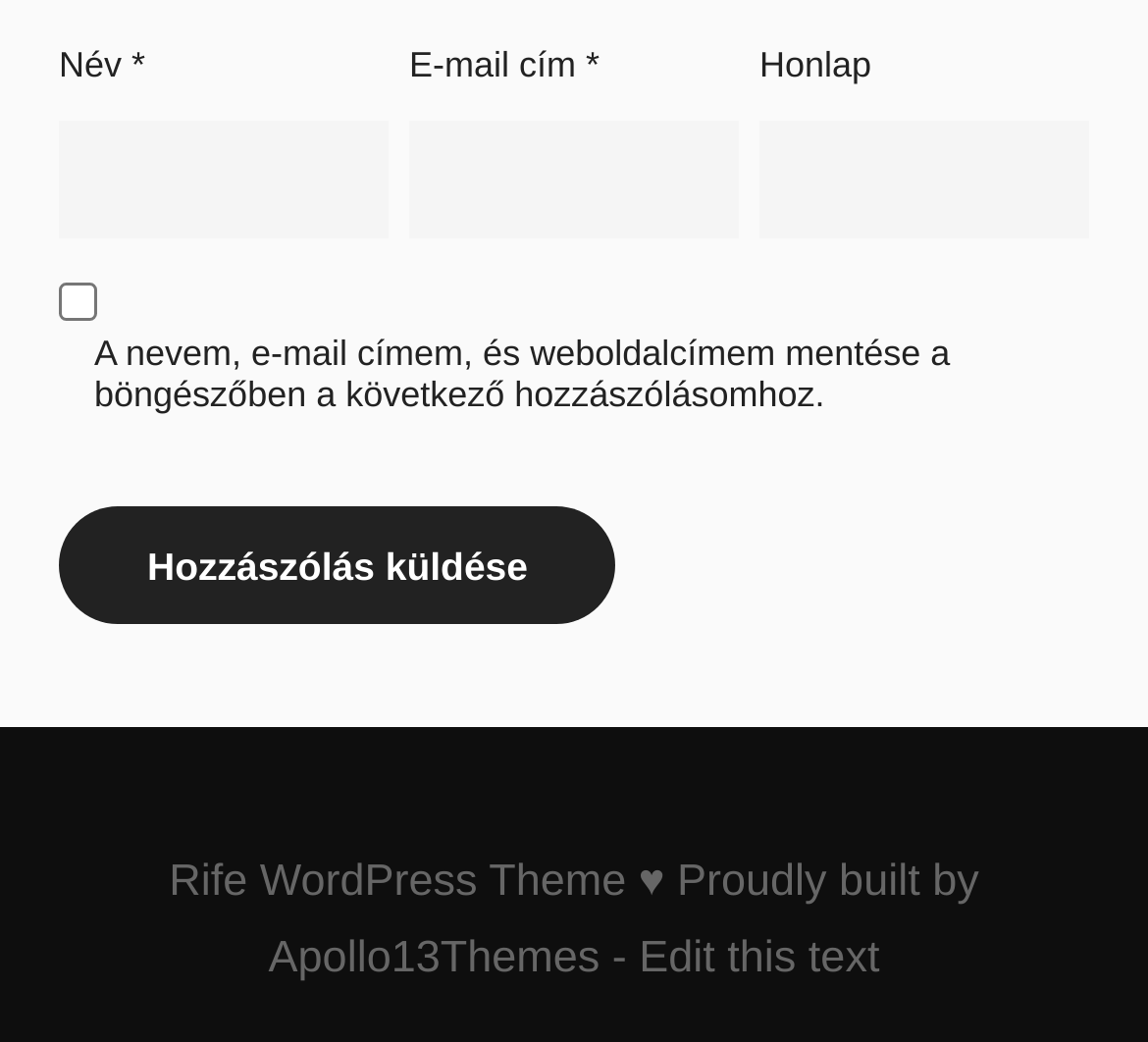Please give the bounding box coordinates of the area that should be clicked to fulfill the following instruction: "Input your email address". The coordinates should be in the format of four float numbers from 0 to 1, i.e., [left, top, right, bottom].

[0.356, 0.004, 0.644, 0.117]